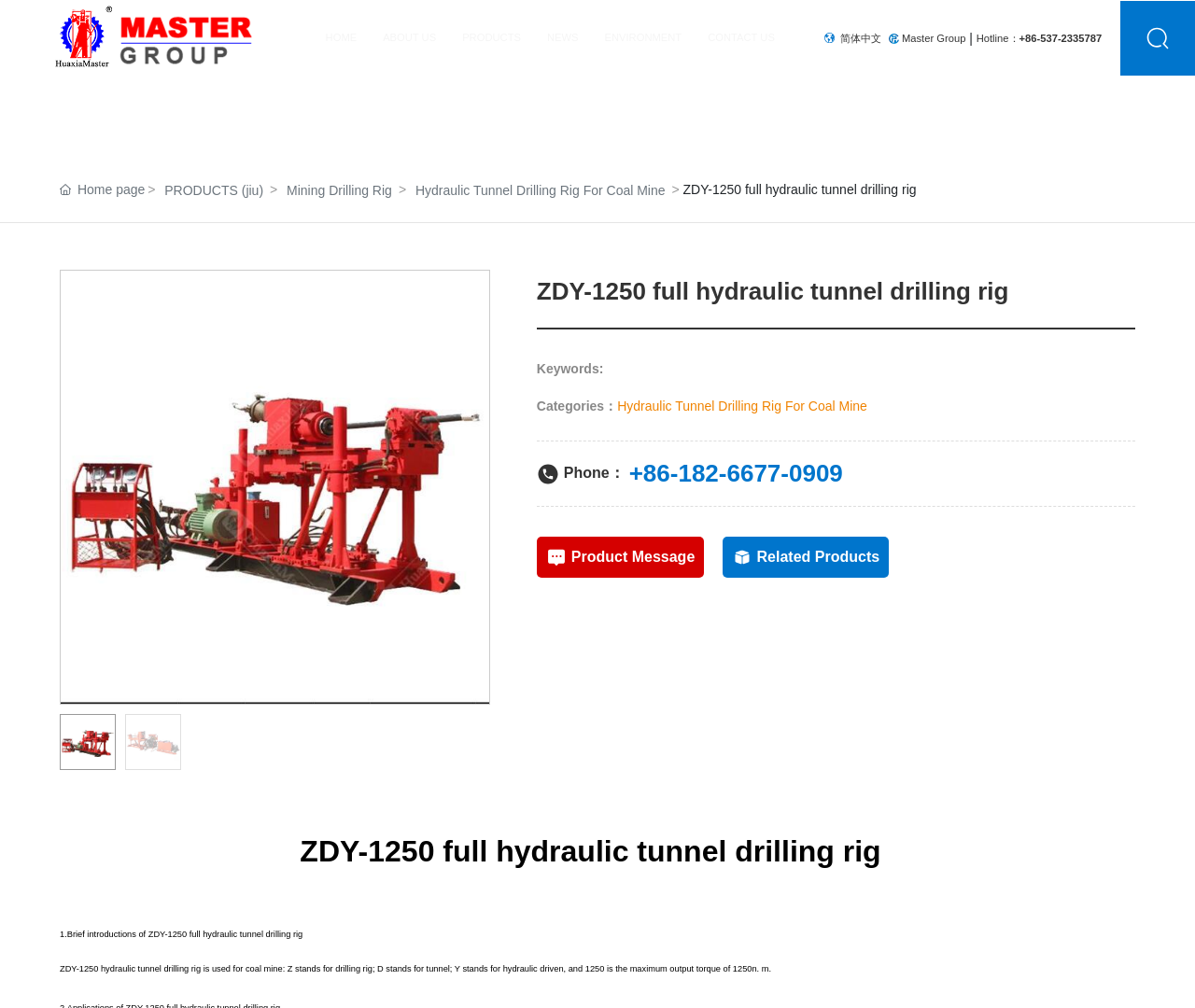Determine the bounding box coordinates of the region I should click to achieve the following instruction: "Check the Top 10 Google SEO Tips For 2013". Ensure the bounding box coordinates are four float numbers between 0 and 1, i.e., [left, top, right, bottom].

None